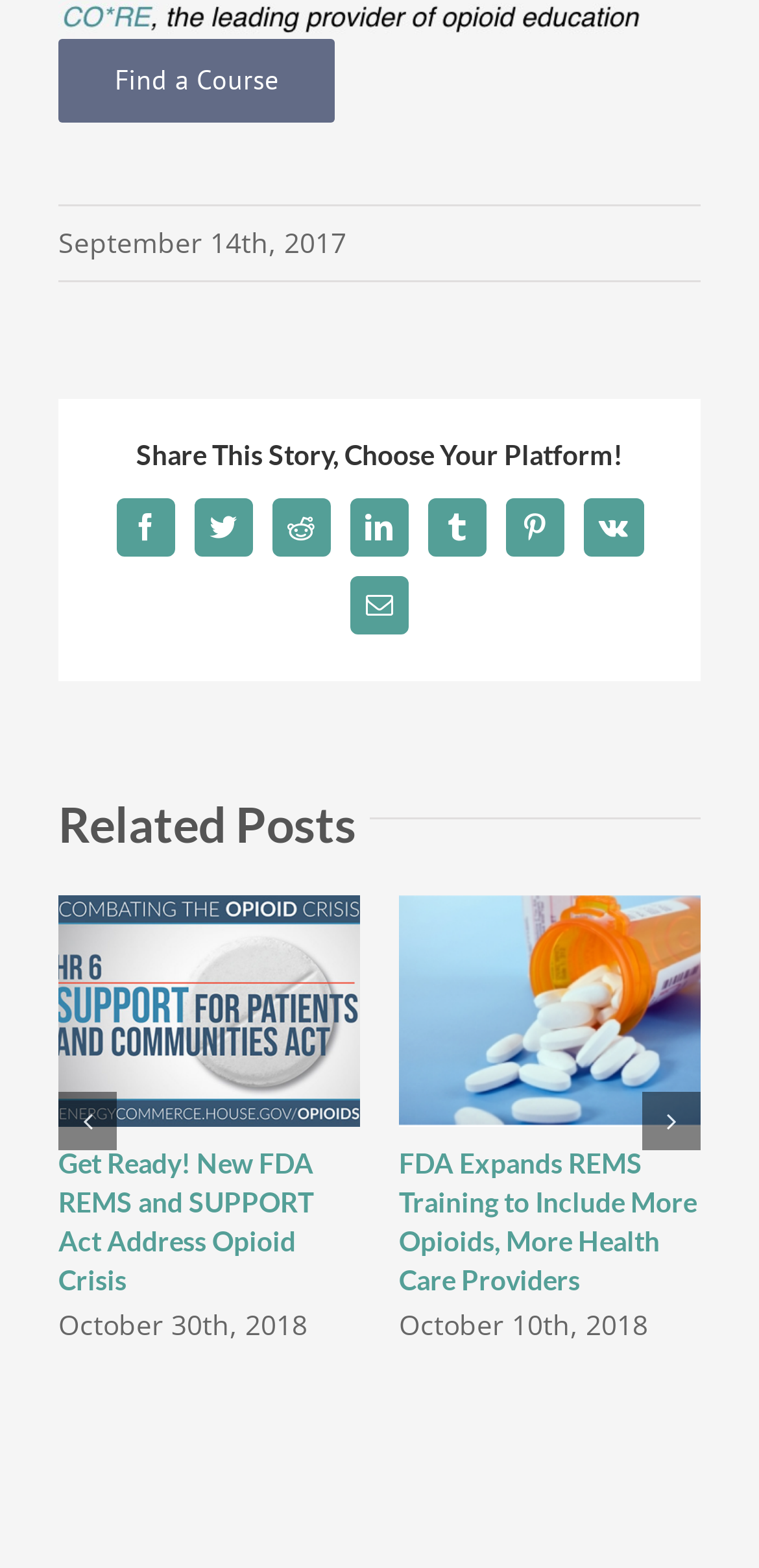Use a single word or phrase to answer the question:
How many social media platforms are available for sharing?

8